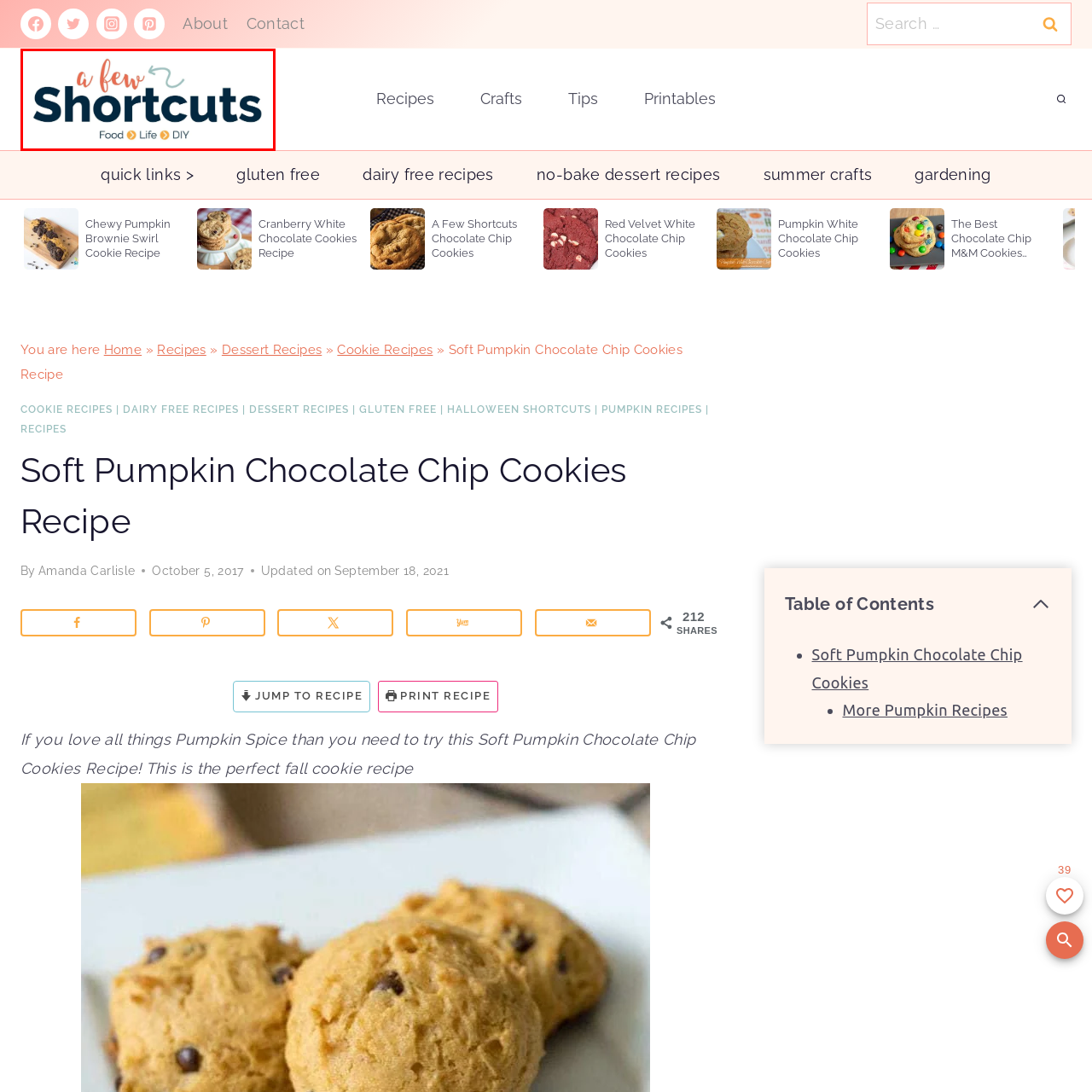Look at the image enclosed within the red outline and answer the question with a single word or phrase:
What typeface is used for 'Shortcuts' in the logo?

bold, modern